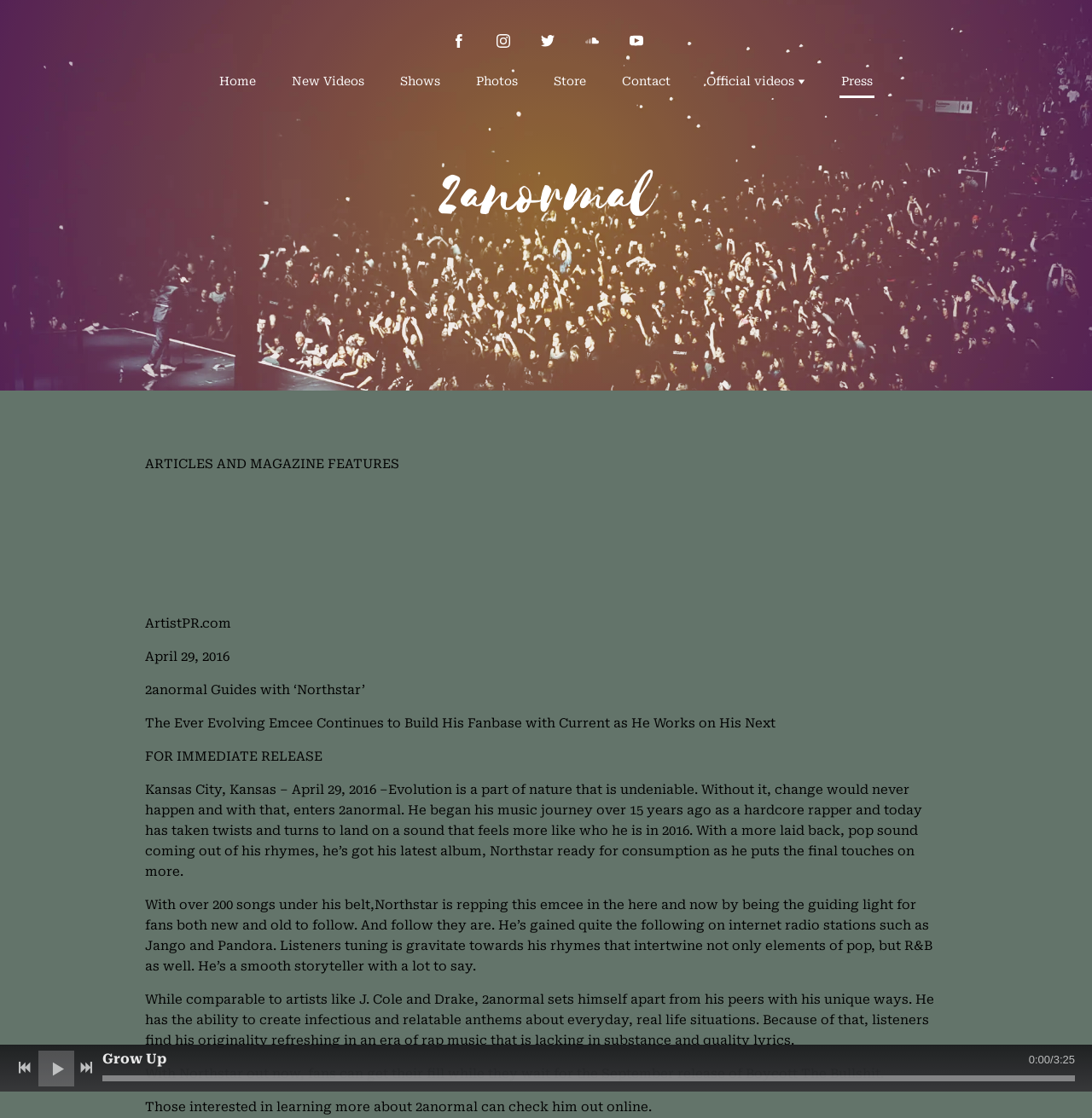Provide the bounding box coordinates of the HTML element described as: "Official videos". The bounding box coordinates should be four float numbers between 0 and 1, i.e., [left, top, right, bottom].

[0.645, 0.061, 0.739, 0.085]